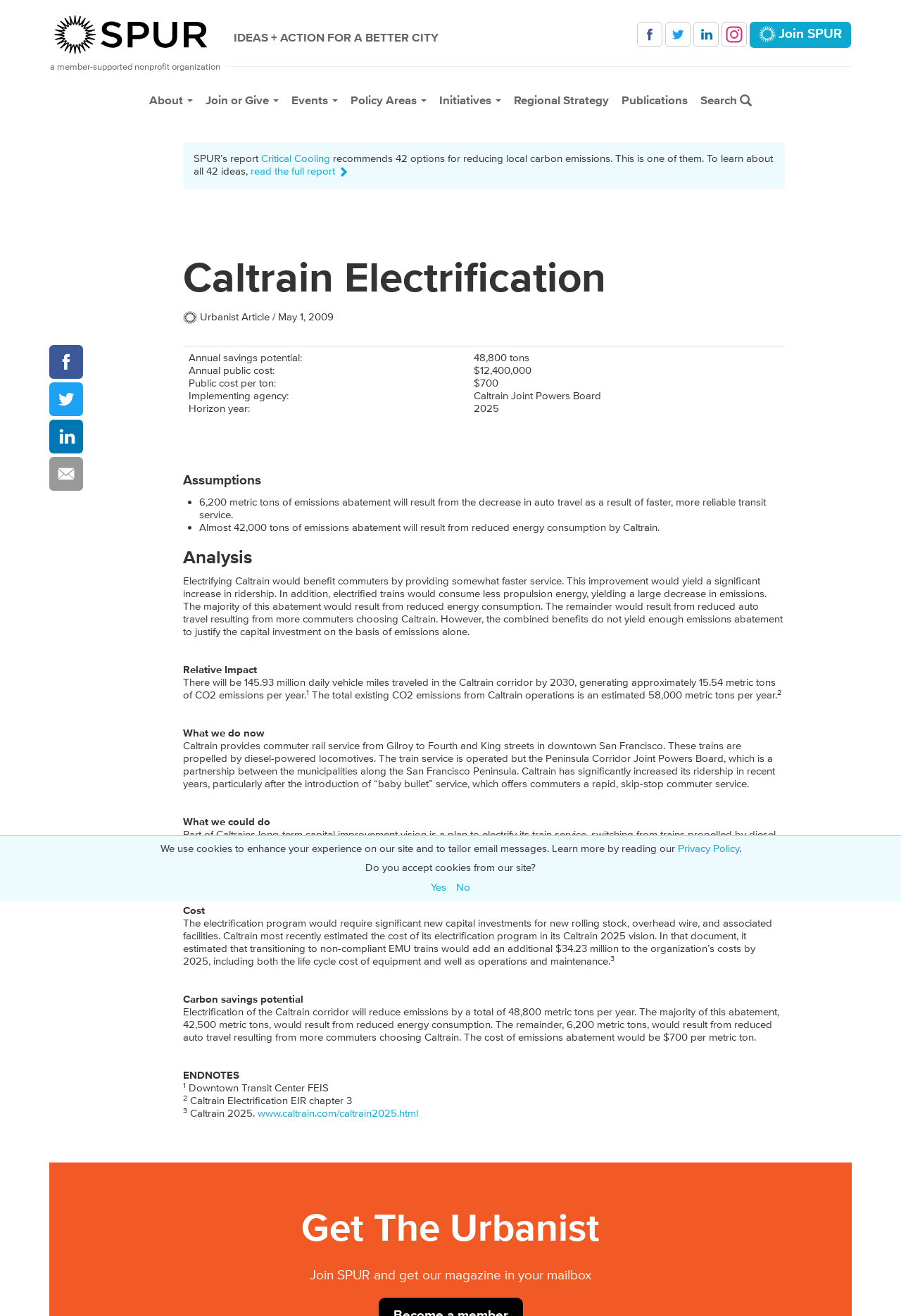Can you find the bounding box coordinates for the UI element given this description: "title="Share on LinkedIn""? Provide the coordinates as four float numbers between 0 and 1: [left, top, right, bottom].

[0.055, 0.319, 0.092, 0.344]